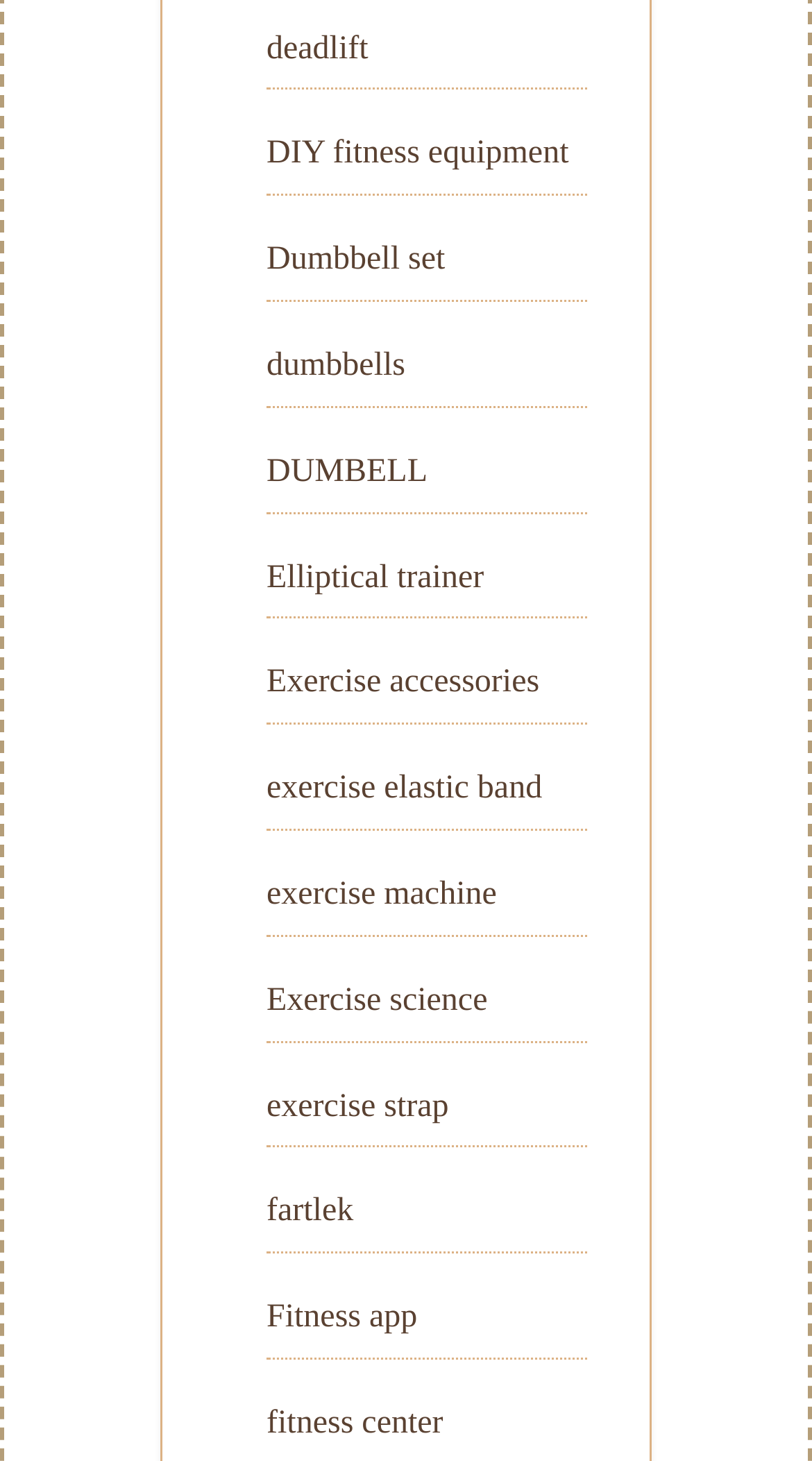Determine the bounding box coordinates of the clickable element to complete this instruction: "explore dumbbell set options". Provide the coordinates in the format of four float numbers between 0 and 1, [left, top, right, bottom].

[0.328, 0.166, 0.548, 0.19]